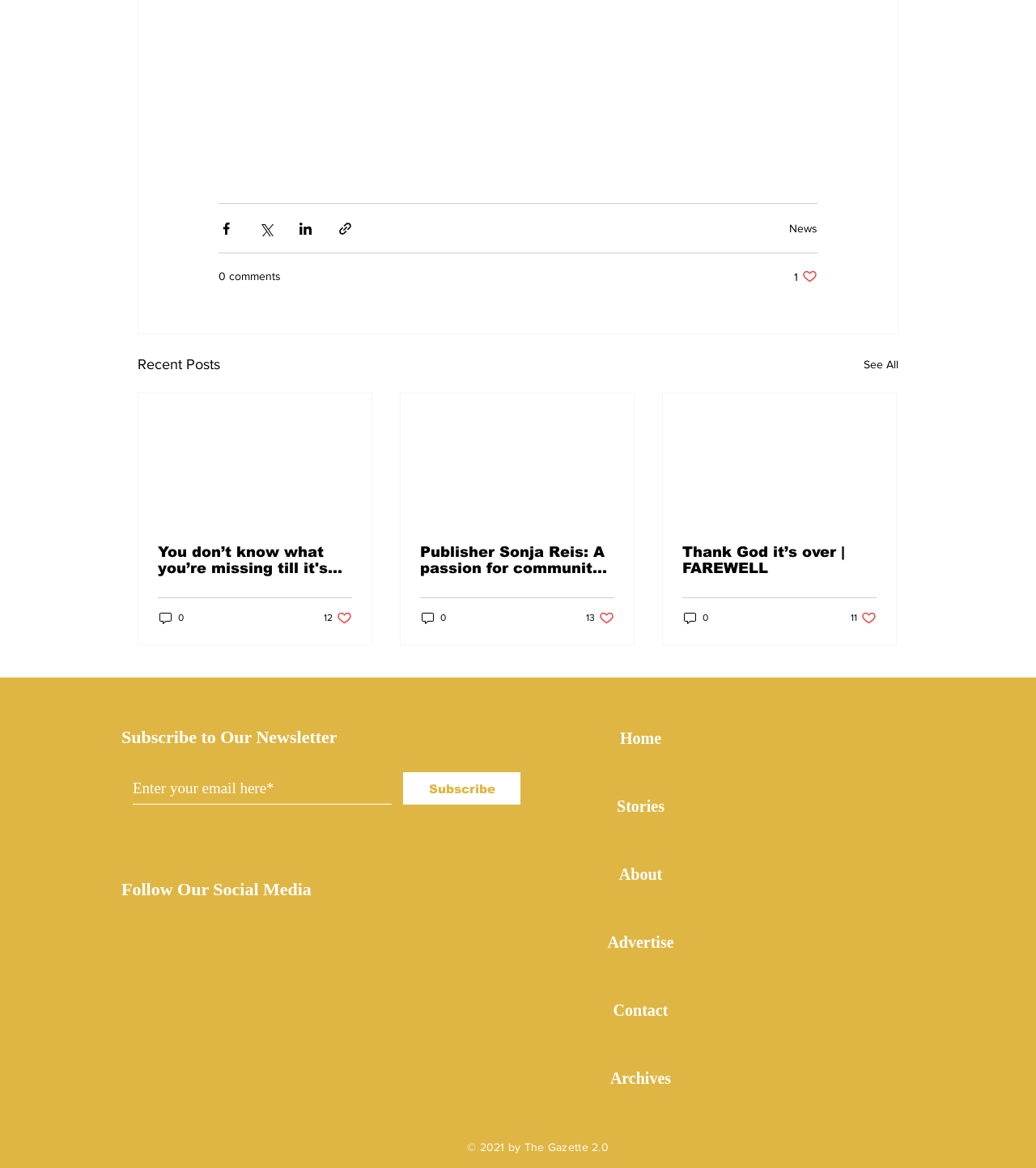What is the topic of the first article?
Using the image, answer in one word or phrase.

Farewell